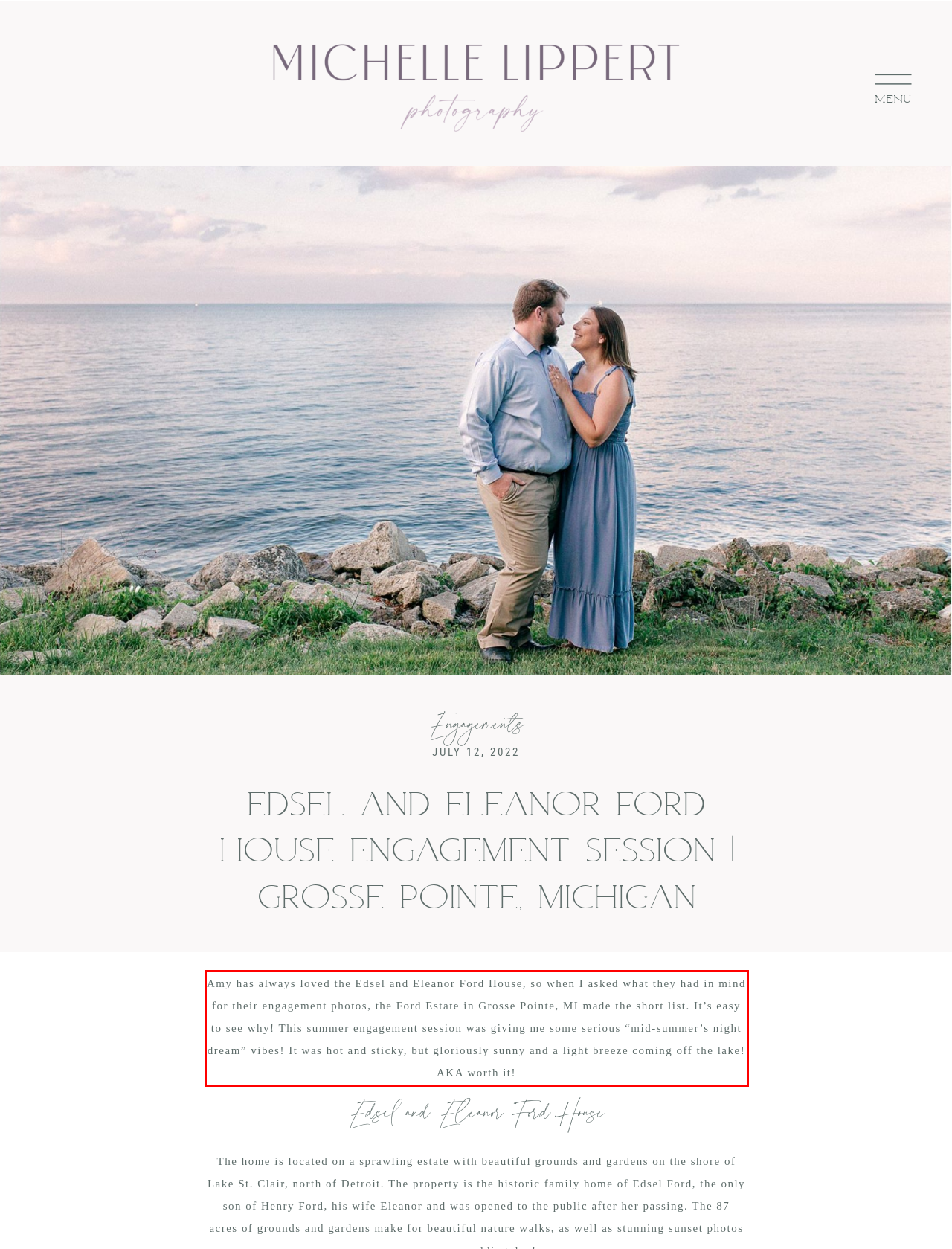Please recognize and transcribe the text located inside the red bounding box in the webpage image.

Amy has always loved the Edsel and Eleanor Ford House, so when I asked what they had in mind for their engagement photos, the Ford Estate in Grosse Pointe, MI made the short list. It’s easy to see why! This summer engagement session was giving me some serious “mid-summer’s night dream” vibes! It was hot and sticky, but gloriously sunny and a light breeze coming off the lake! AKA worth it!